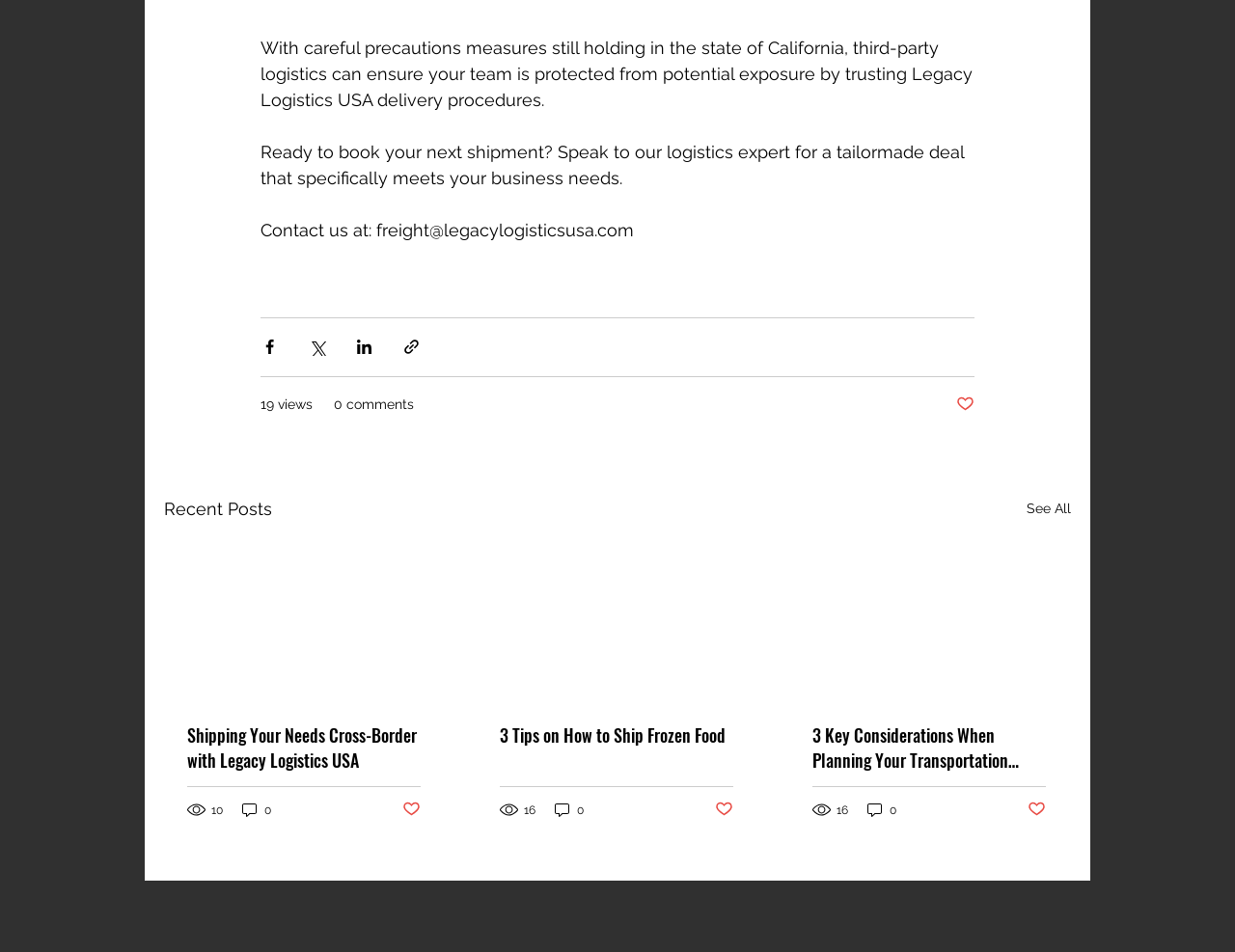Given the content of the image, can you provide a detailed answer to the question?
What is the contact information provided on the webpage?

The webpage provides a contact email address, 'freight@legacylogisticsusa.com', which users can use to get in touch with the logistics company for inquiries or services.